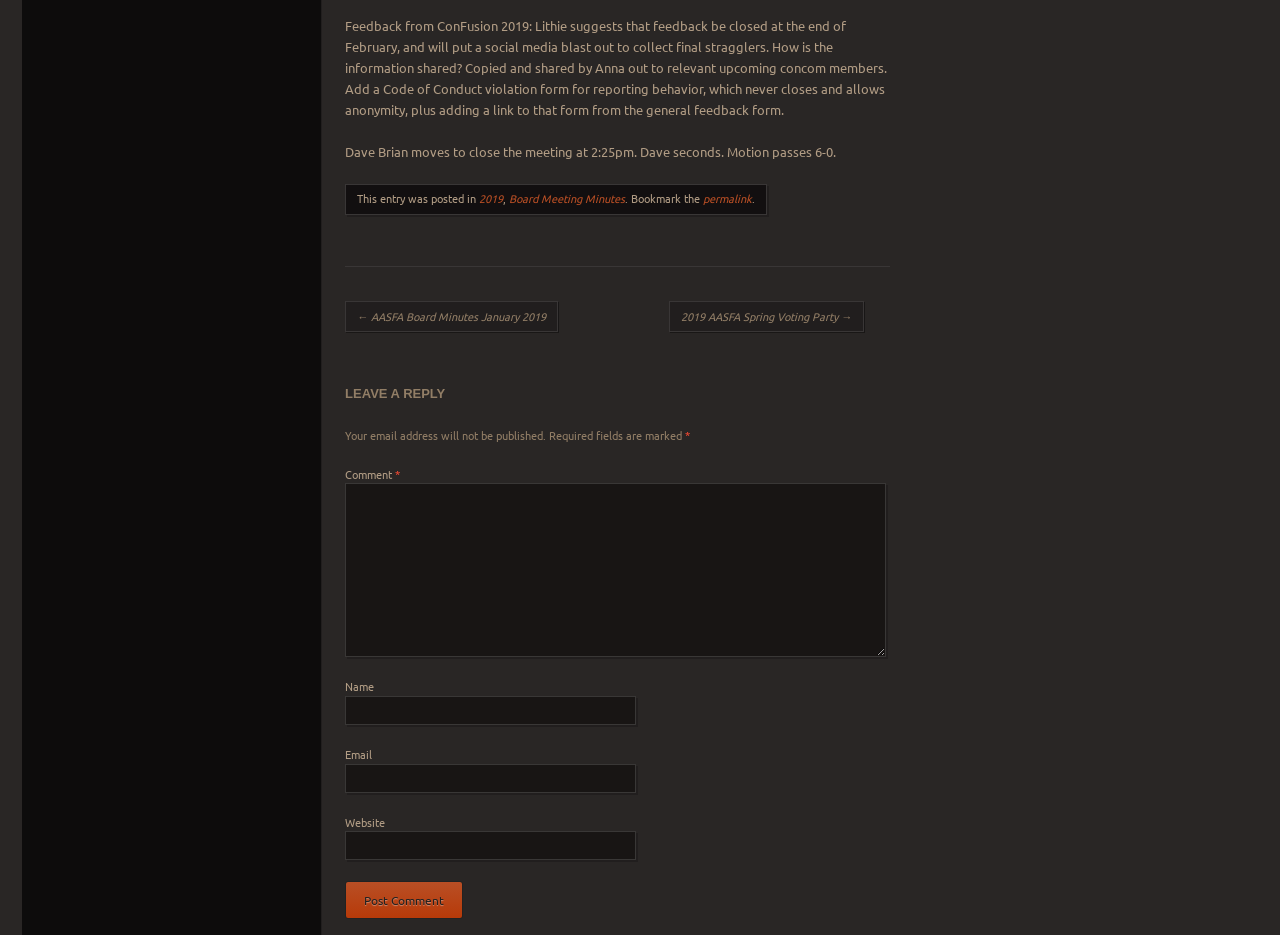Can you specify the bounding box coordinates of the area that needs to be clicked to fulfill the following instruction: "Enter your comment in the text box"?

[0.27, 0.517, 0.692, 0.703]